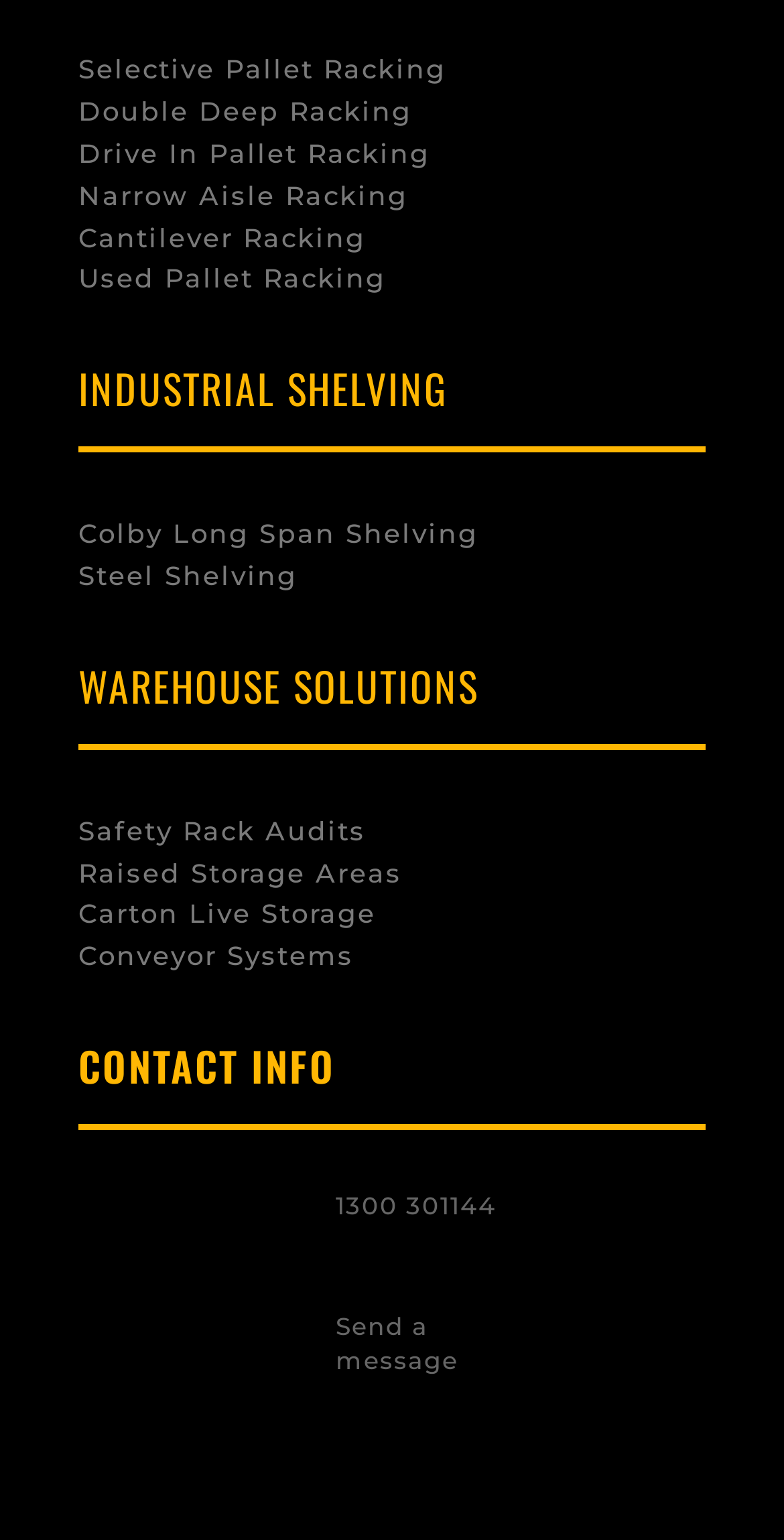Identify the bounding box coordinates of the clickable region required to complete the instruction: "Learn about Safety Rack Audits". The coordinates should be given as four float numbers within the range of 0 and 1, i.e., [left, top, right, bottom].

[0.1, 0.528, 0.467, 0.549]